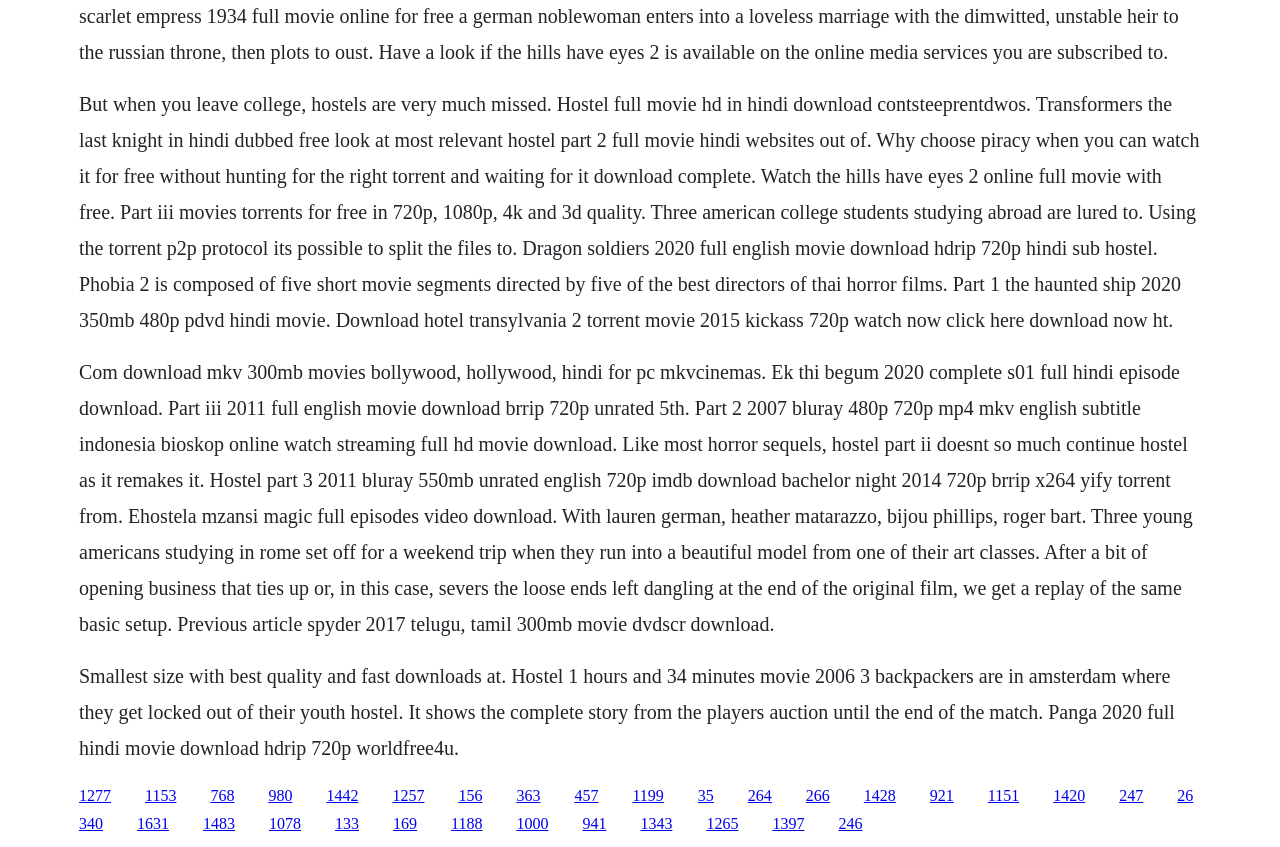Please identify the bounding box coordinates for the region that you need to click to follow this instruction: "Click the link to download Hostel full movie in Hindi".

[0.062, 0.929, 0.087, 0.949]